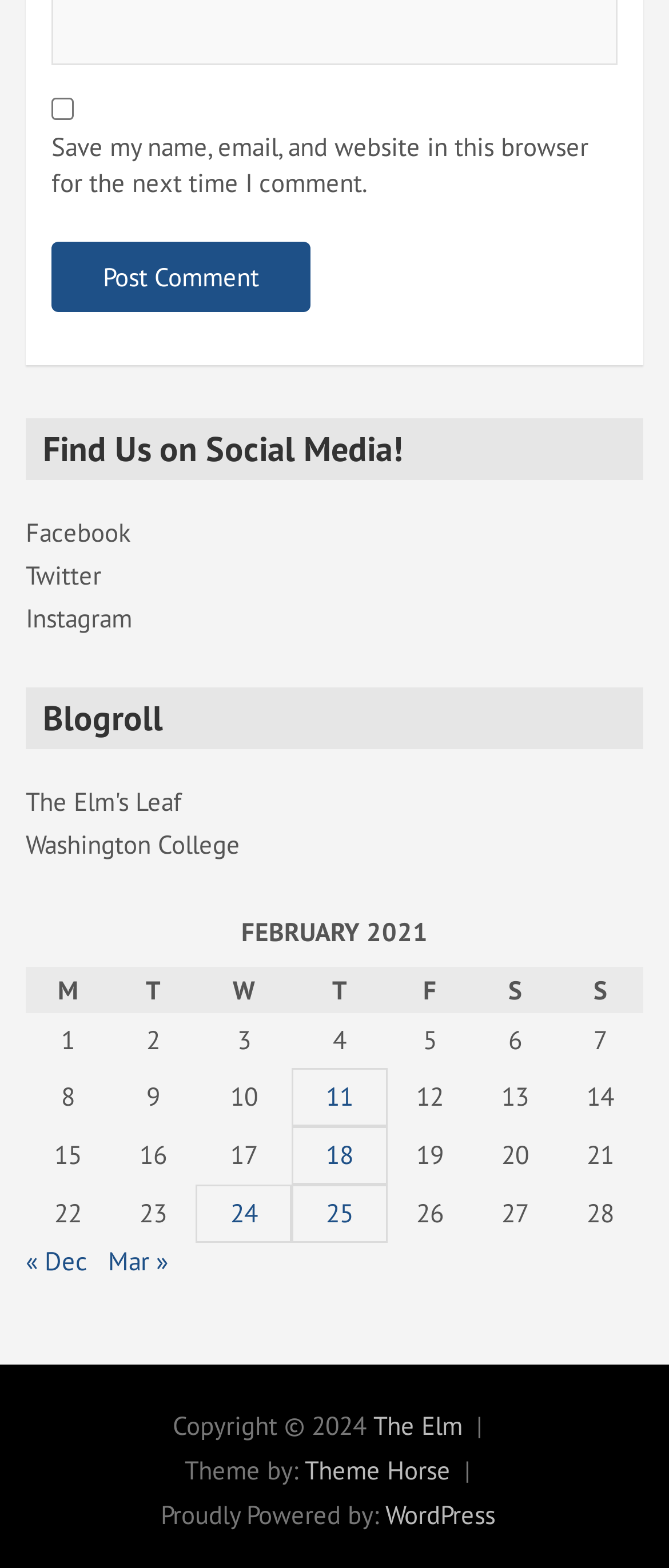Please determine the bounding box coordinates of the element to click in order to execute the following instruction: "Browse SUSTAINABLE TECH". The coordinates should be four float numbers between 0 and 1, specified as [left, top, right, bottom].

None